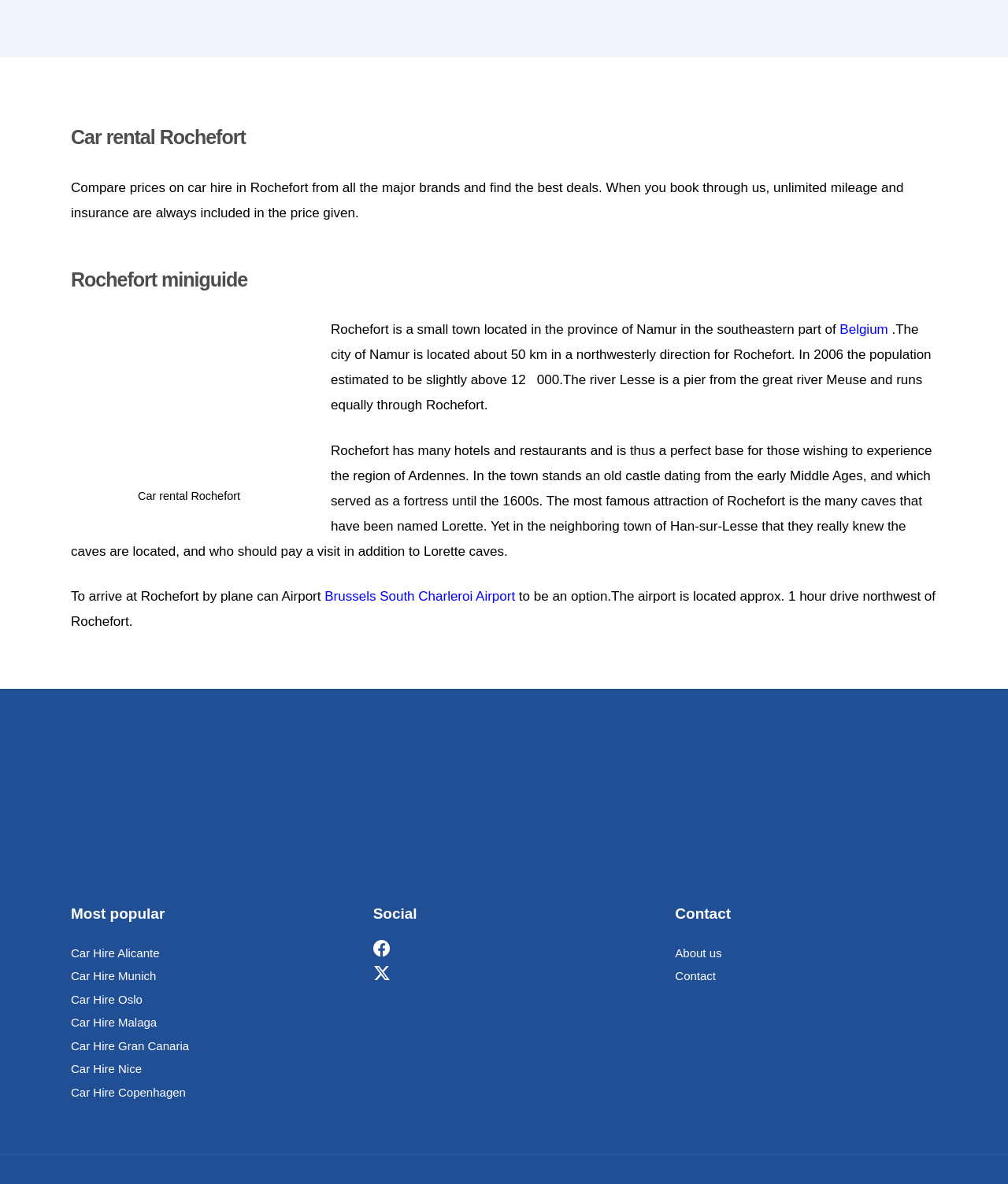Find and indicate the bounding box coordinates of the region you should select to follow the given instruction: "Explore Car Hire Alicante".

[0.07, 0.799, 0.158, 0.81]